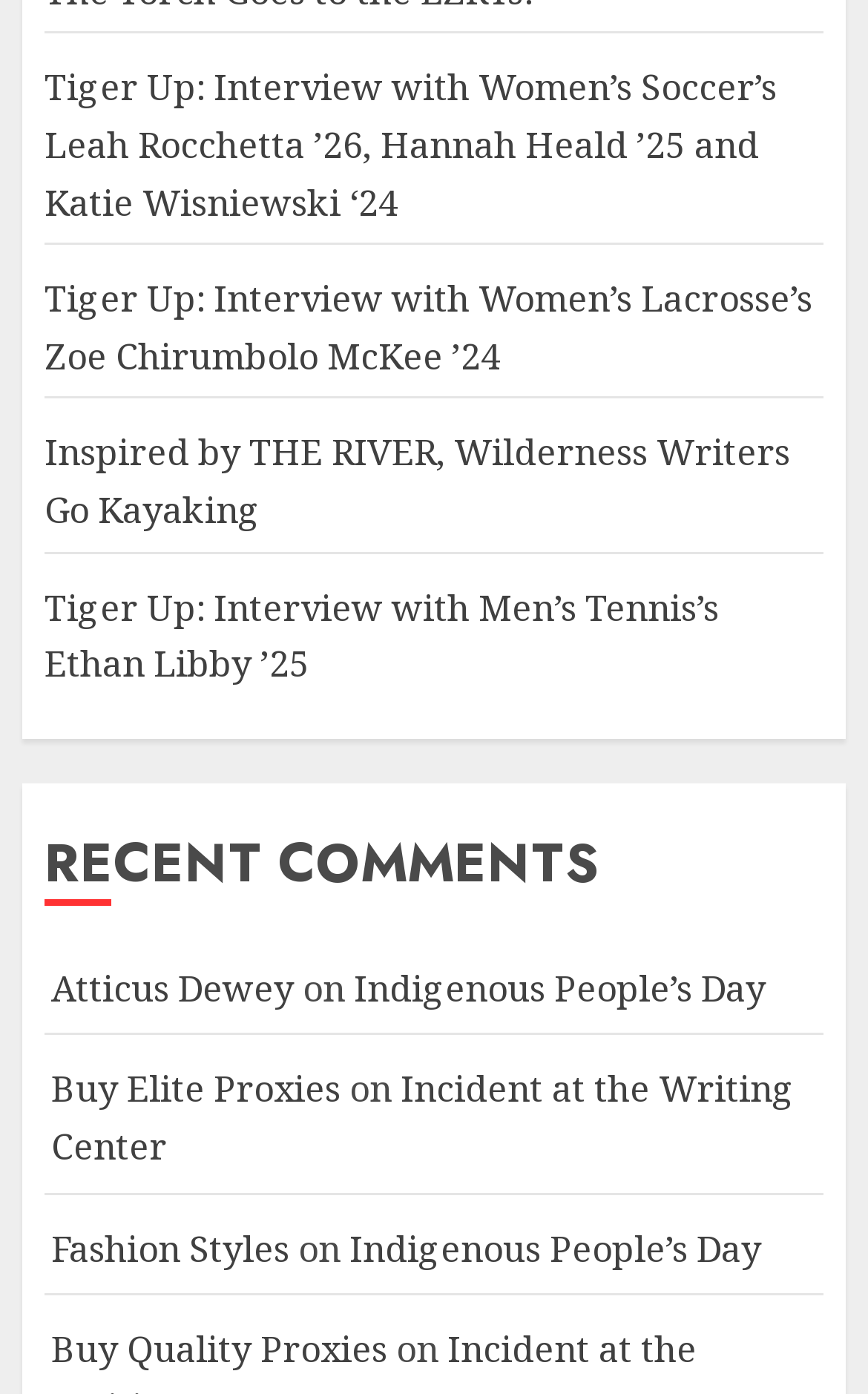Examine the image and give a thorough answer to the following question:
How many links are there in the footer section?

There are three articles in the footer section, each containing two links, which makes a total of 6 links.